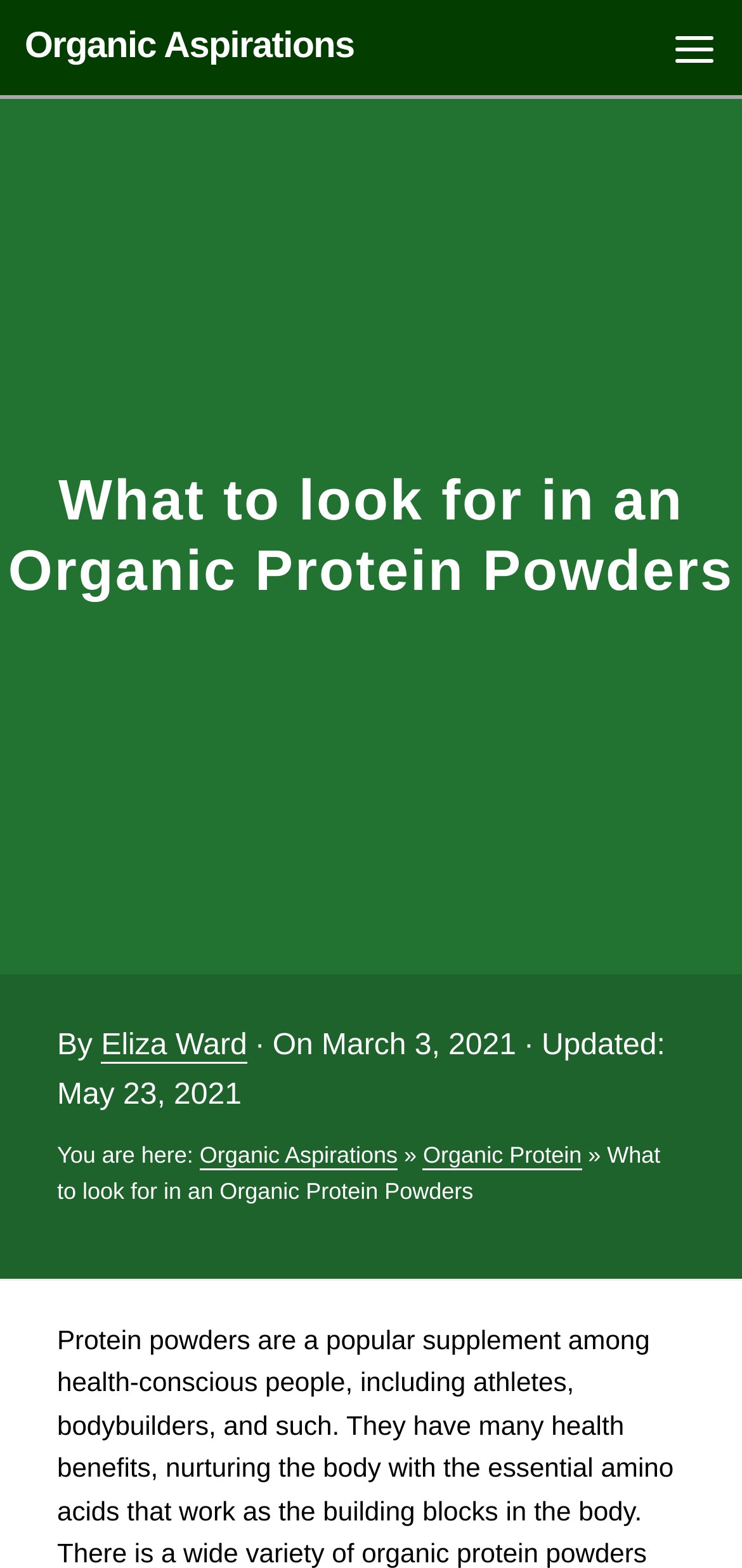What is the category of this article?
We need a detailed and exhaustive answer to the question. Please elaborate.

I found the category by looking at the breadcrumb navigation, which shows 'Organic Aspirations » Organic Protein'.